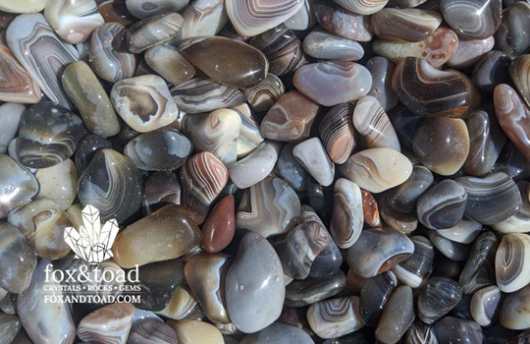What is the purpose of the background in the image?
Please use the image to provide a one-word or short phrase answer.

Enhances stones' colors and textures